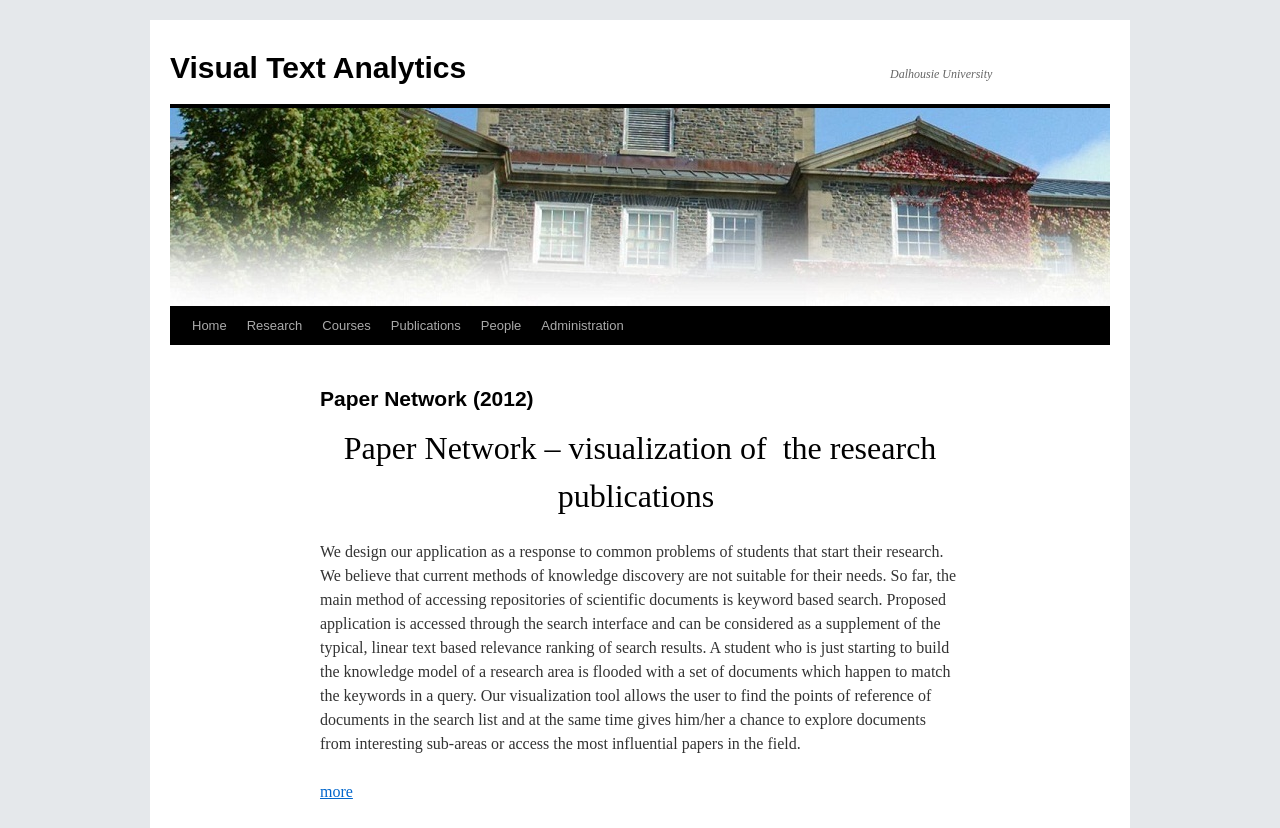Please determine the bounding box coordinates for the element that should be clicked to follow these instructions: "Skip to content".

[0.132, 0.37, 0.148, 0.507]